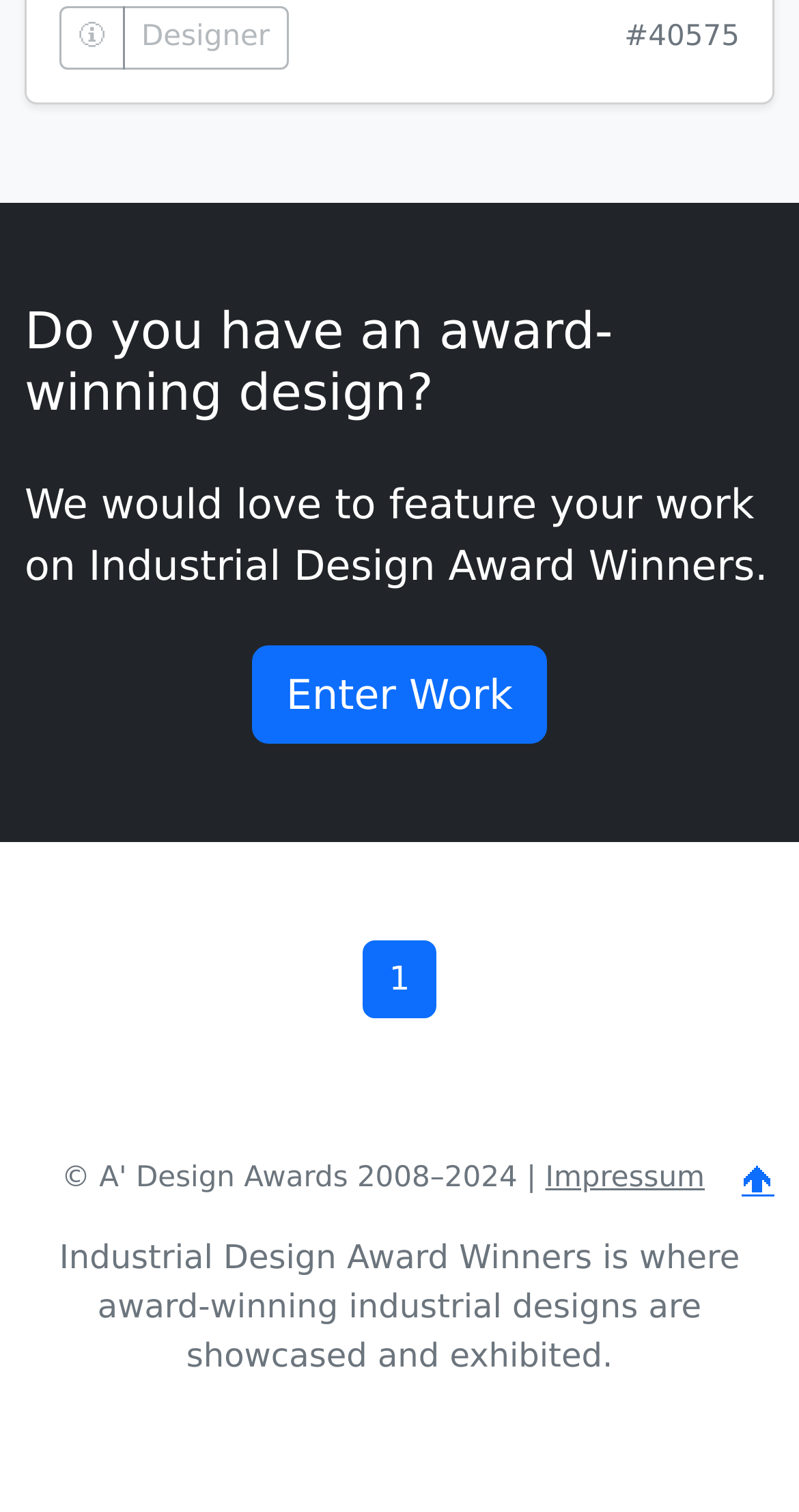Find the bounding box of the web element that fits this description: "Enter Work".

[0.315, 0.426, 0.685, 0.491]